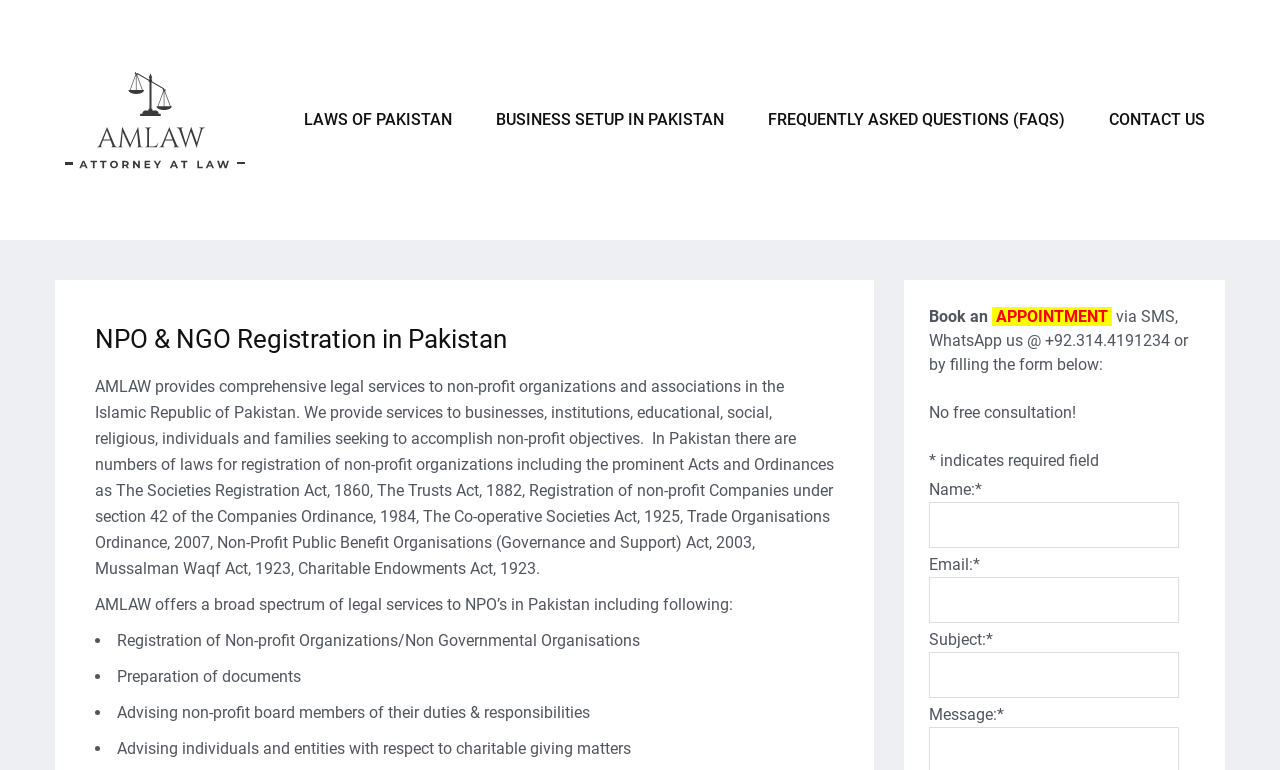What is the purpose of the 'Book an APPOINTMENT' section?
Based on the visual details in the image, please answer the question thoroughly.

The 'Book an APPOINTMENT' section is likely used to schedule a consultation with AMLAW, as indicated by the static text 'Book an APPOINTMENT via SMS, WhatsApp us @ +92.314.4191234 or by filling the form below:'